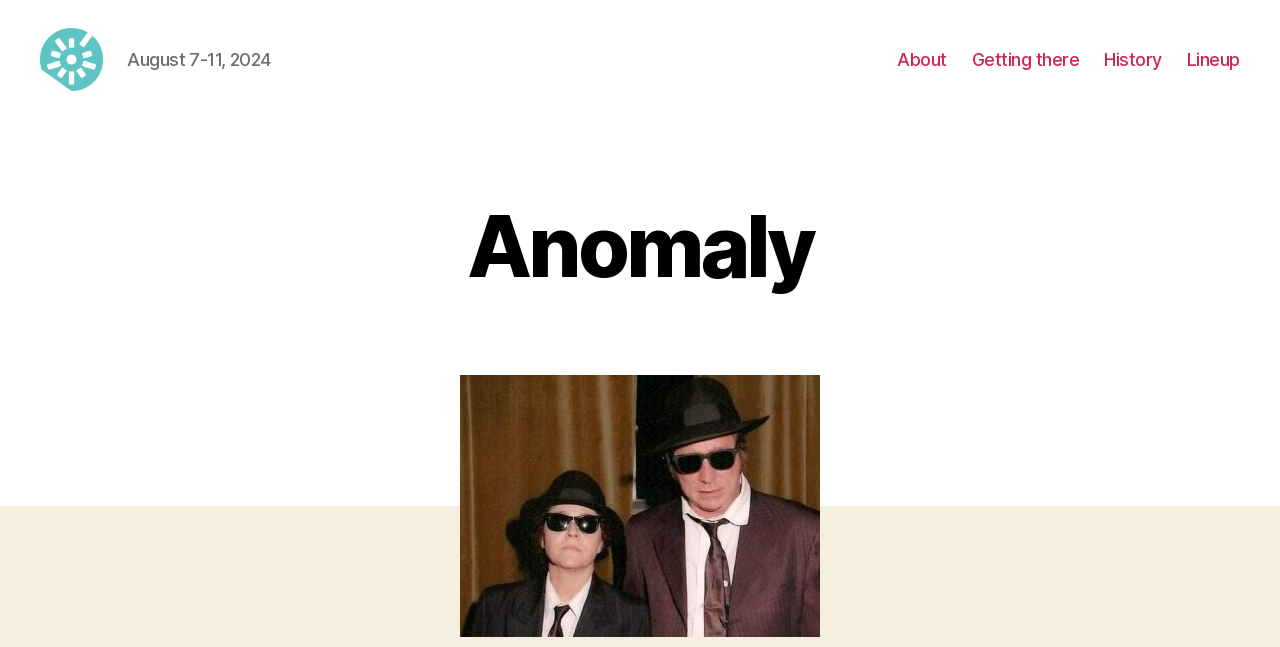Elaborate on the different components and information displayed on the webpage.

The webpage is about the Countdown Improv Festival, specifically highlighting an improv duo, Anomaly, from Oklahoma City, consisting of Shane McClure and Sue Ellen Reiman, who are performing on Saturday, August 13, at the festival.

At the top left of the page, there is a link and an image, both labeled "Countdown Improv Festival", which likely serves as the festival's logo. To the right of the logo, the text "August 7-11, 2024" is displayed, indicating the dates of the festival.

On the top right side of the page, there is a horizontal navigation menu with four links: "About", "Getting there", "History", and "Lineup". The "Lineup" link is positioned at the far right of the navigation menu.

Below the navigation menu, there is a large header section that spans the entire width of the page. Within this section, the heading "Anomaly" is prominently displayed, likely highlighting the improv duo's performance at the festival.